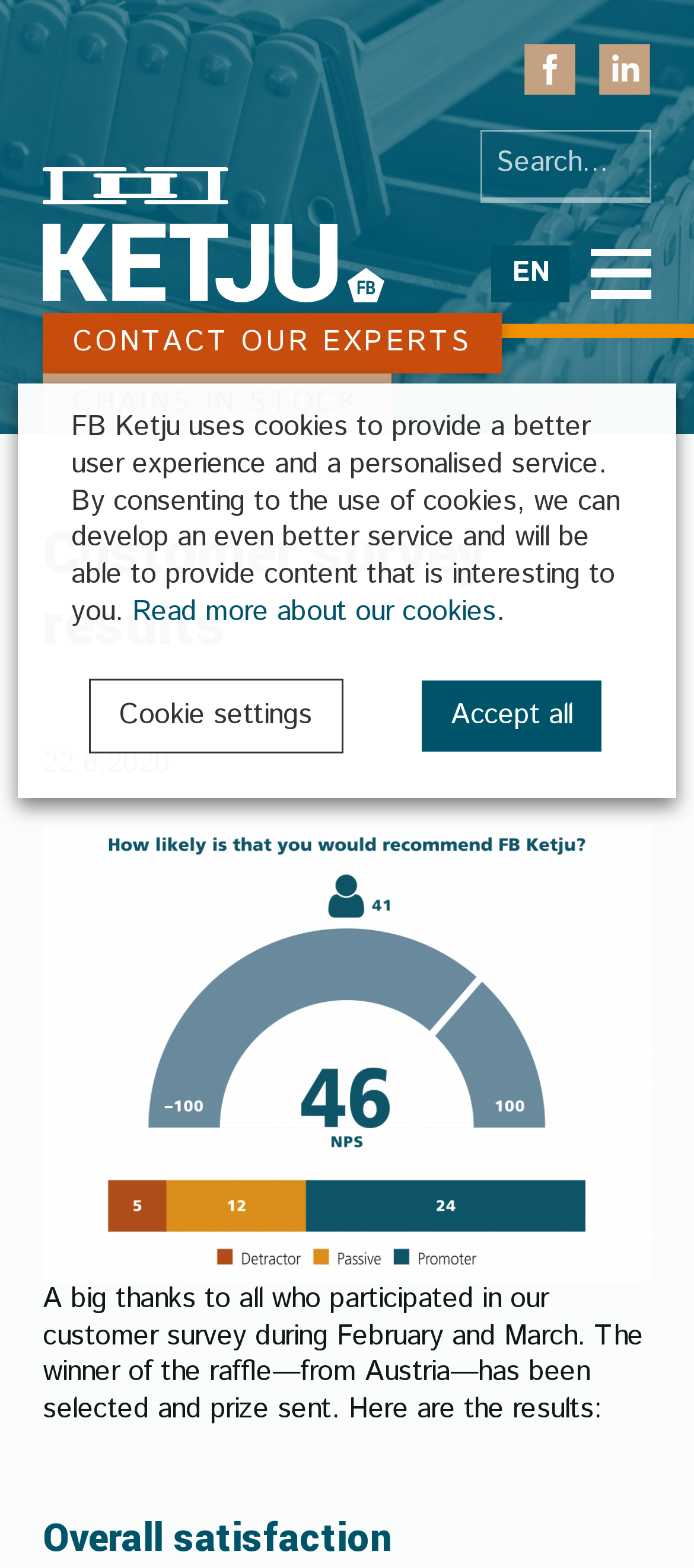Please determine the bounding box coordinates of the clickable area required to carry out the following instruction: "Contact our experts". The coordinates must be four float numbers between 0 and 1, represented as [left, top, right, bottom].

[0.062, 0.2, 0.724, 0.239]